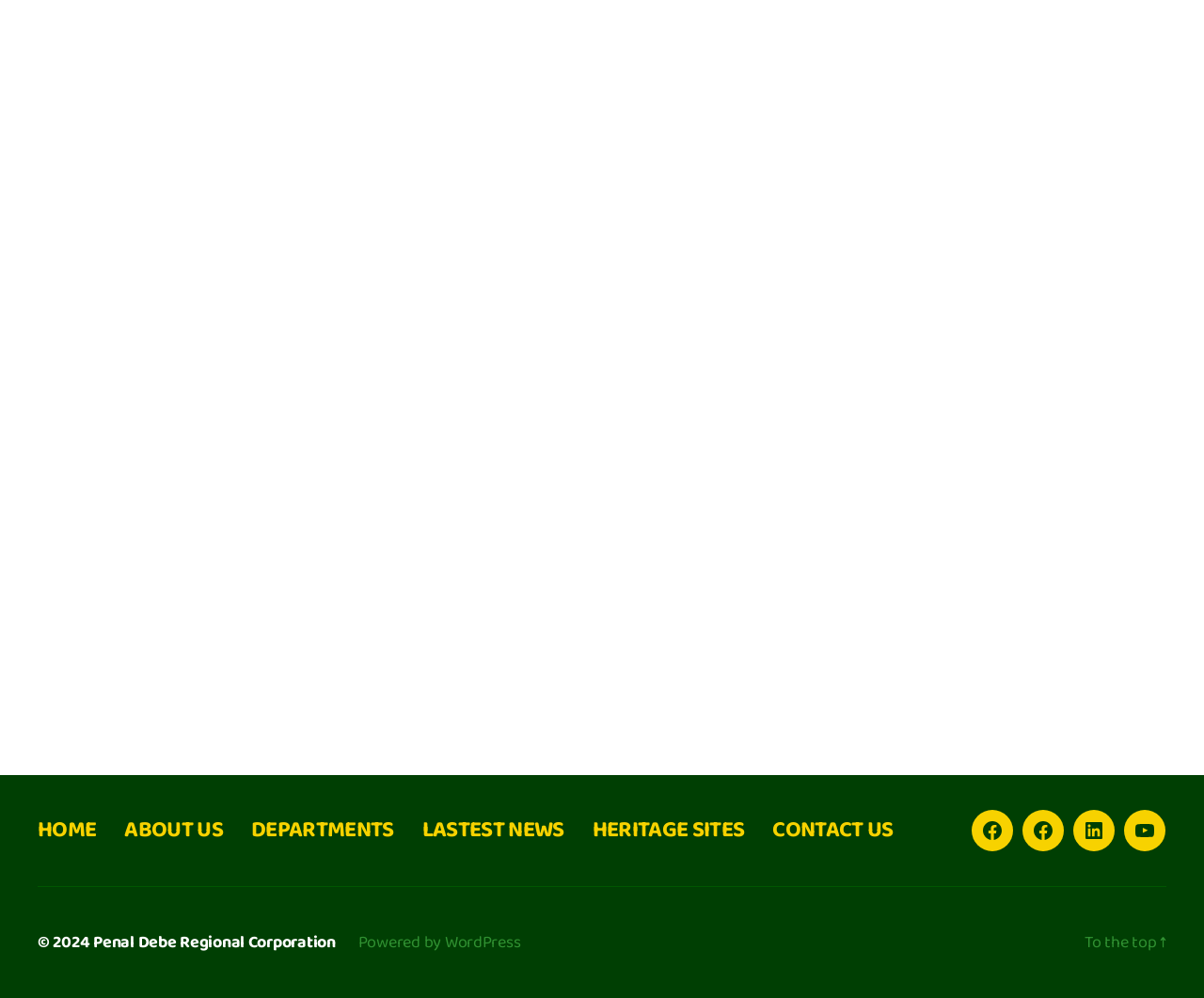What is the copyright year mentioned in the footer?
Answer the question with just one word or phrase using the image.

2024